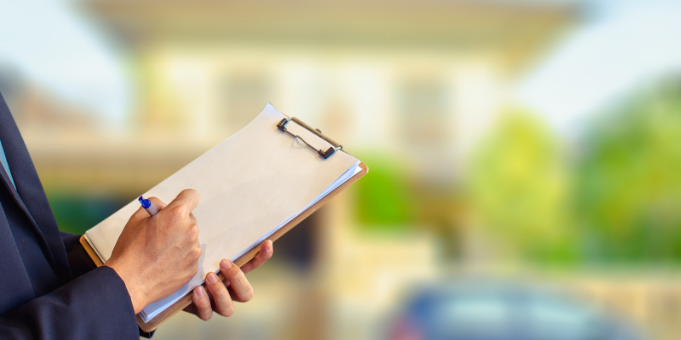Paint a vivid picture with your description of the image.

The image features a person dressed in a professional suit, holding a clipboard and writing with a pen. The background suggests a residential setting, possibly indicating that a home inspection is taking place. The focus on the clipboard implies the importance of documenting findings during the inspection process. This visual aligns with the topic of home inspections, emphasizing the necessity of careful evaluation before making a real estate purchase. The context highlights essential considerations for potential buyers, reinforcing the message that a pre-purchase home inspection can uncover crucial details and help avoid future costly repairs.